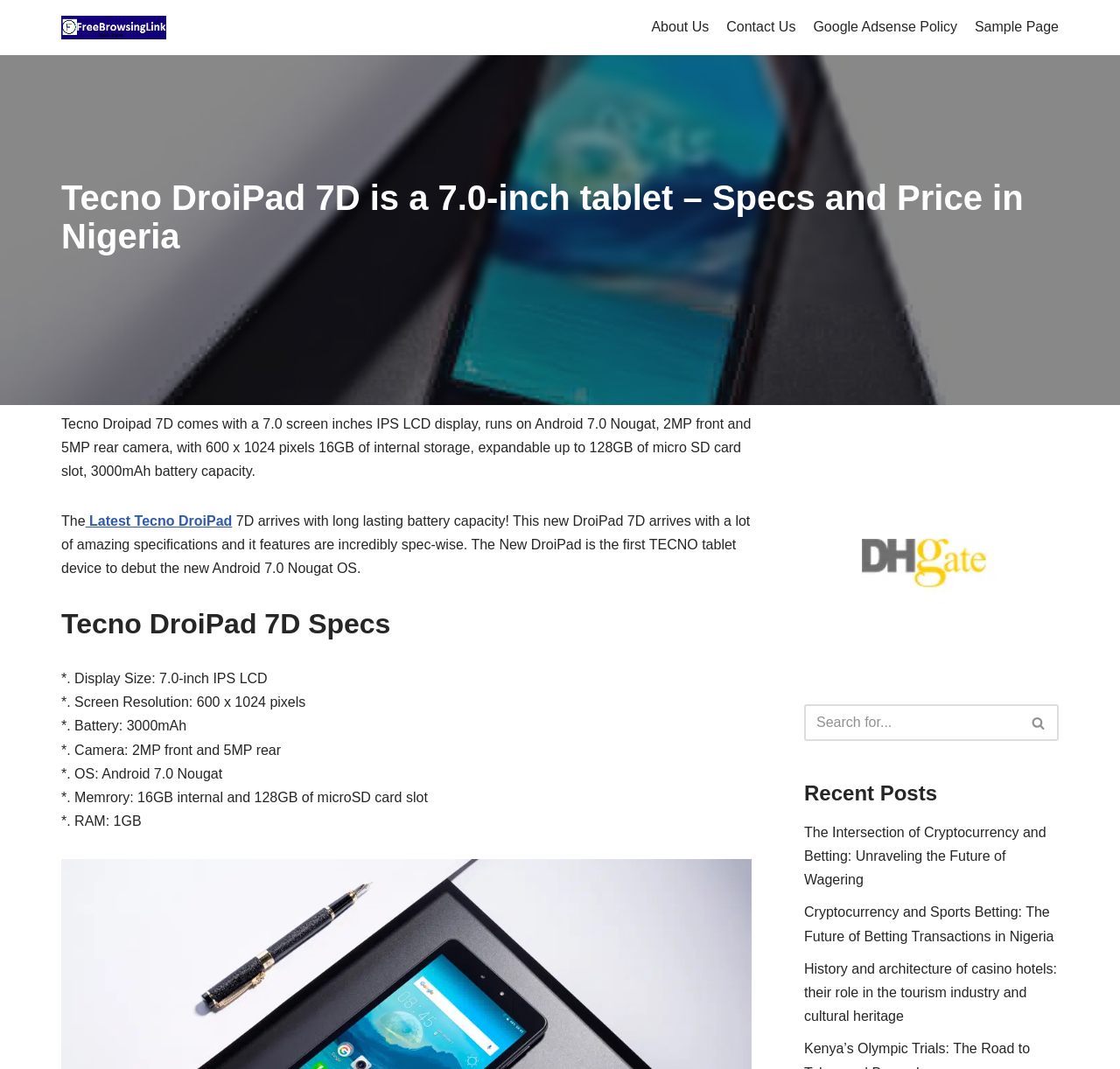Can you identify and provide the main heading of the webpage?

Tecno DroiPad 7D is a 7.0-inch tablet – Specs and Price in Nigeria